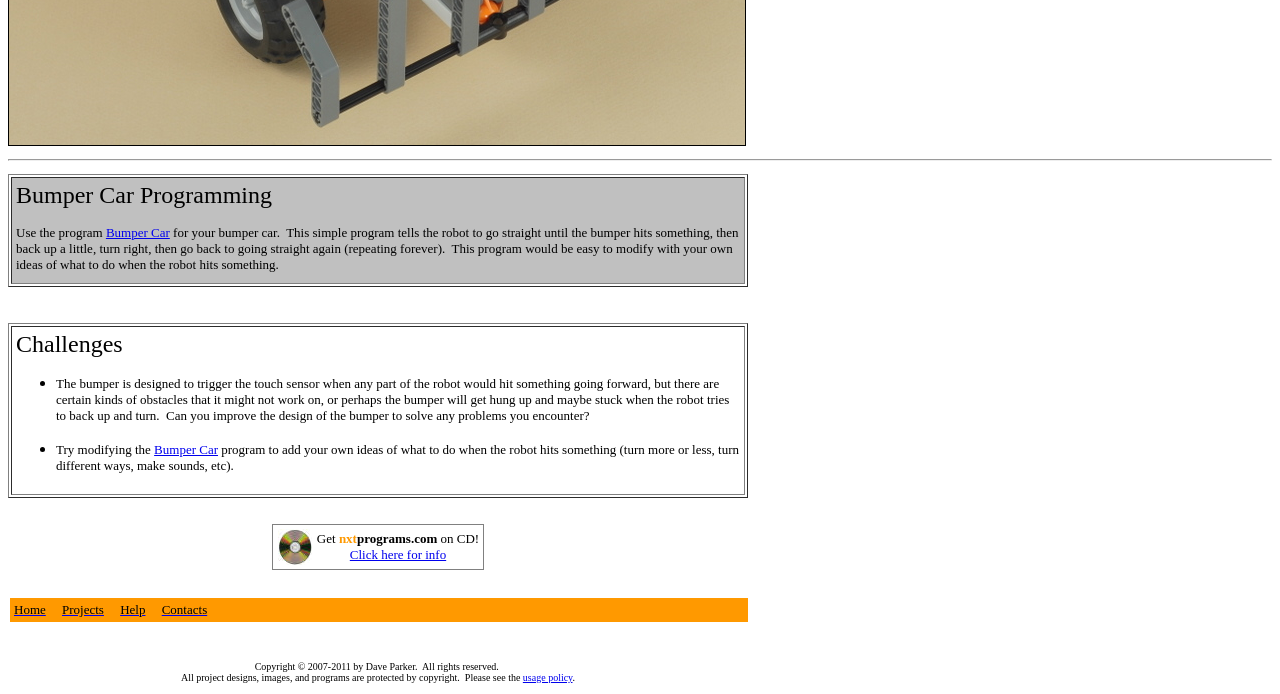Please identify the bounding box coordinates of the element I should click to complete this instruction: 'Visit the home page'. The coordinates should be given as four float numbers between 0 and 1, like this: [left, top, right, bottom].

[0.011, 0.867, 0.036, 0.889]